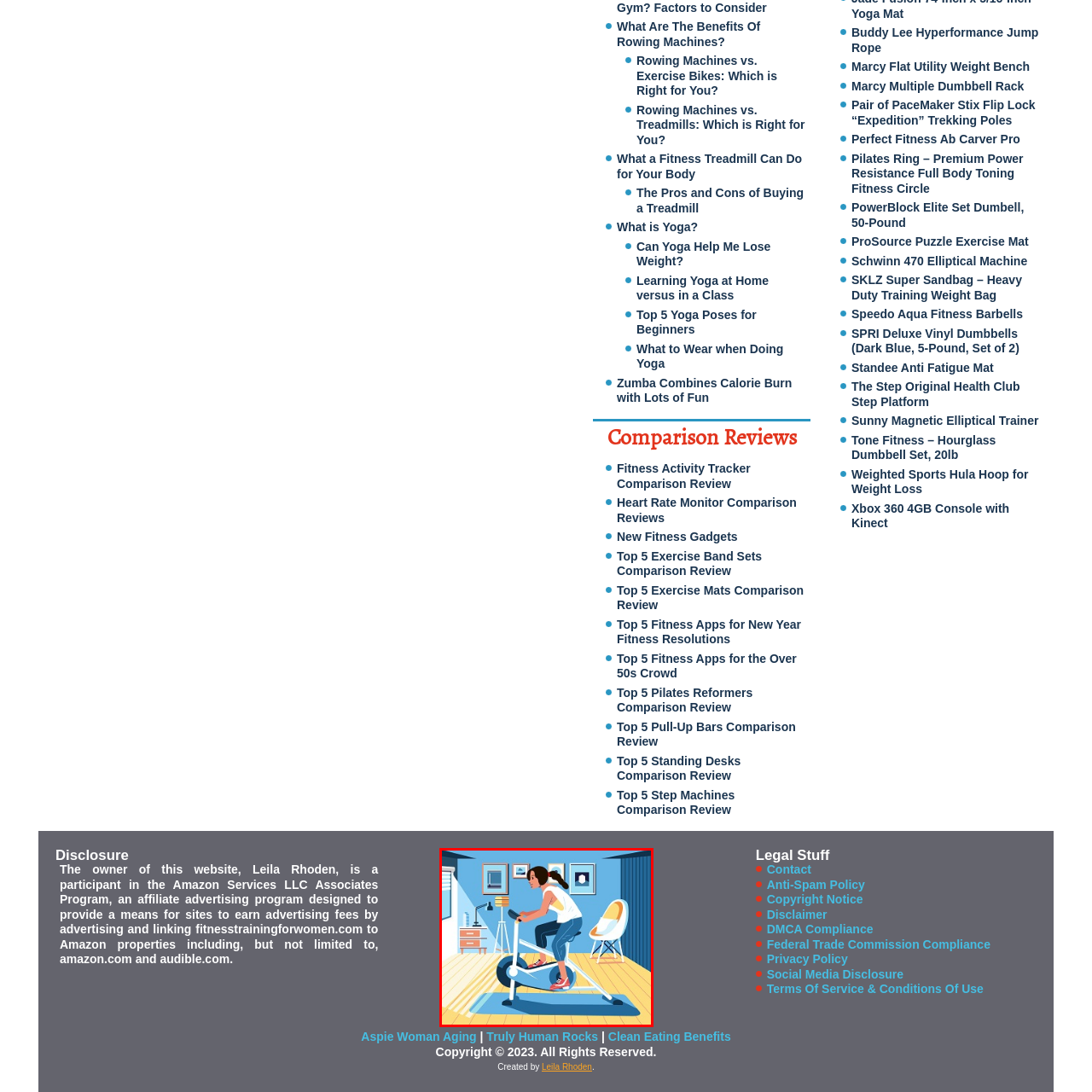What type of furniture is positioned in the corner?
Please analyze the segment of the image inside the red bounding box and respond with a single word or phrase.

Minimalist chair